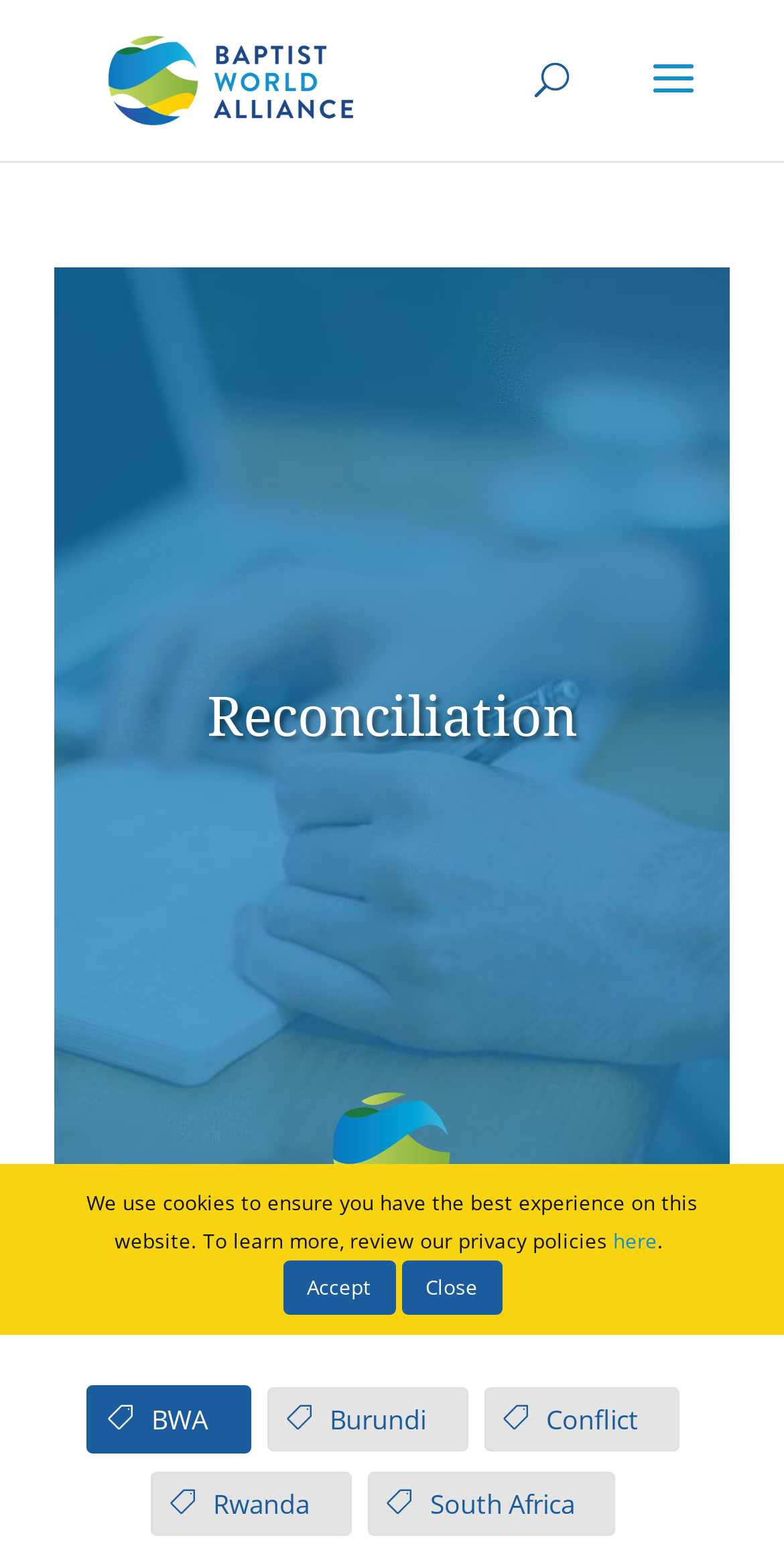Locate the bounding box coordinates of the item that should be clicked to fulfill the instruction: "go to Baptist World Alliance homepage".

[0.11, 0.008, 0.854, 0.096]